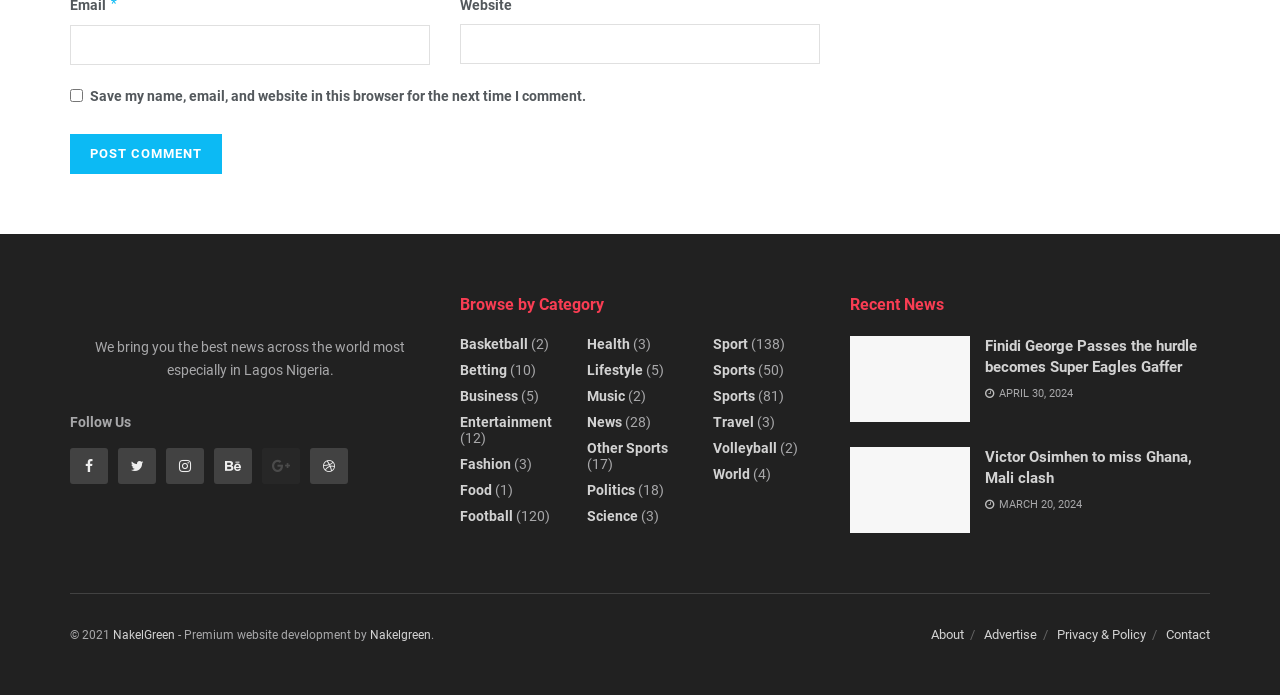What is the name of the website?
Answer with a single word or phrase by referring to the visual content.

Ojodu Times